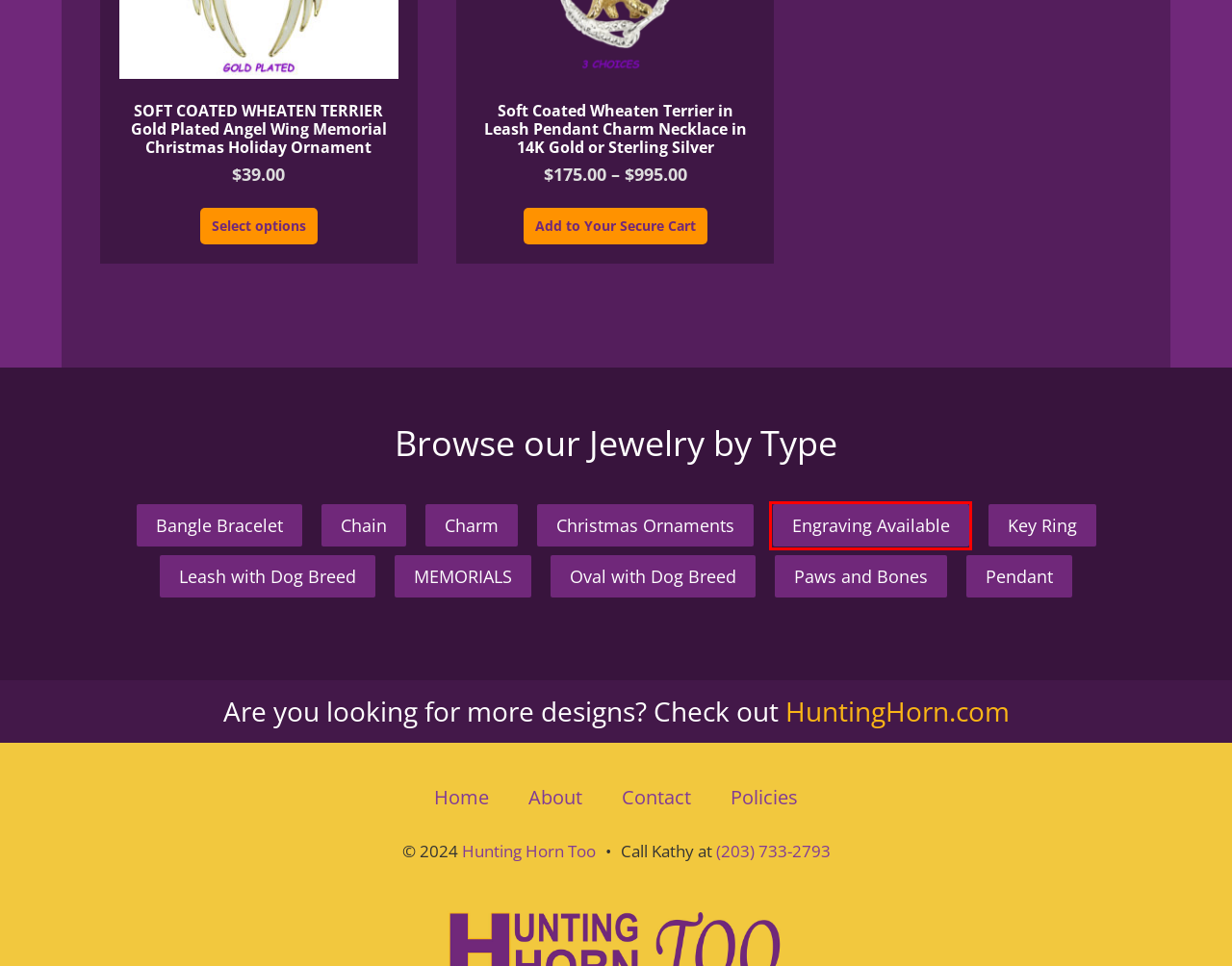You are presented with a screenshot of a webpage with a red bounding box. Select the webpage description that most closely matches the new webpage after clicking the element inside the red bounding box. The options are:
A. Pendant | Hunting Horn Too
B. Paws and Bones | Hunting Horn Too
C. Key Ring | Hunting Horn Too
D. Engraving Available | Hunting Horn Too
E. About | Hunting Horn Too
F. Oval with Dog Breed | Hunting Horn Too
G. Chain | Hunting Horn Too
H. Contact | Hunting Horn Too

D